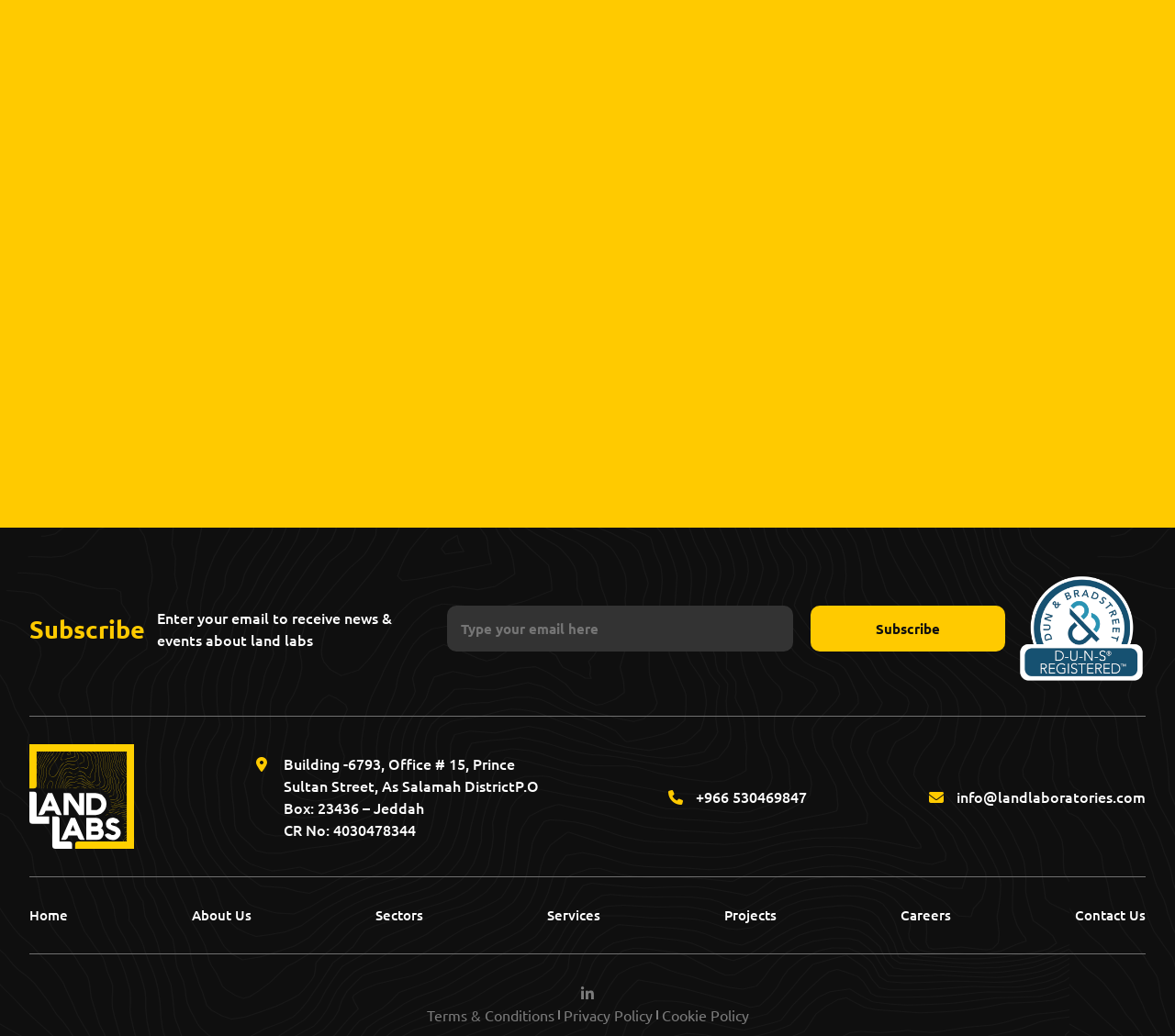Identify the bounding box coordinates of the section to be clicked to complete the task described by the following instruction: "Enter your email address". The coordinates should be four float numbers between 0 and 1, formatted as [left, top, right, bottom].

[0.381, 0.585, 0.675, 0.629]